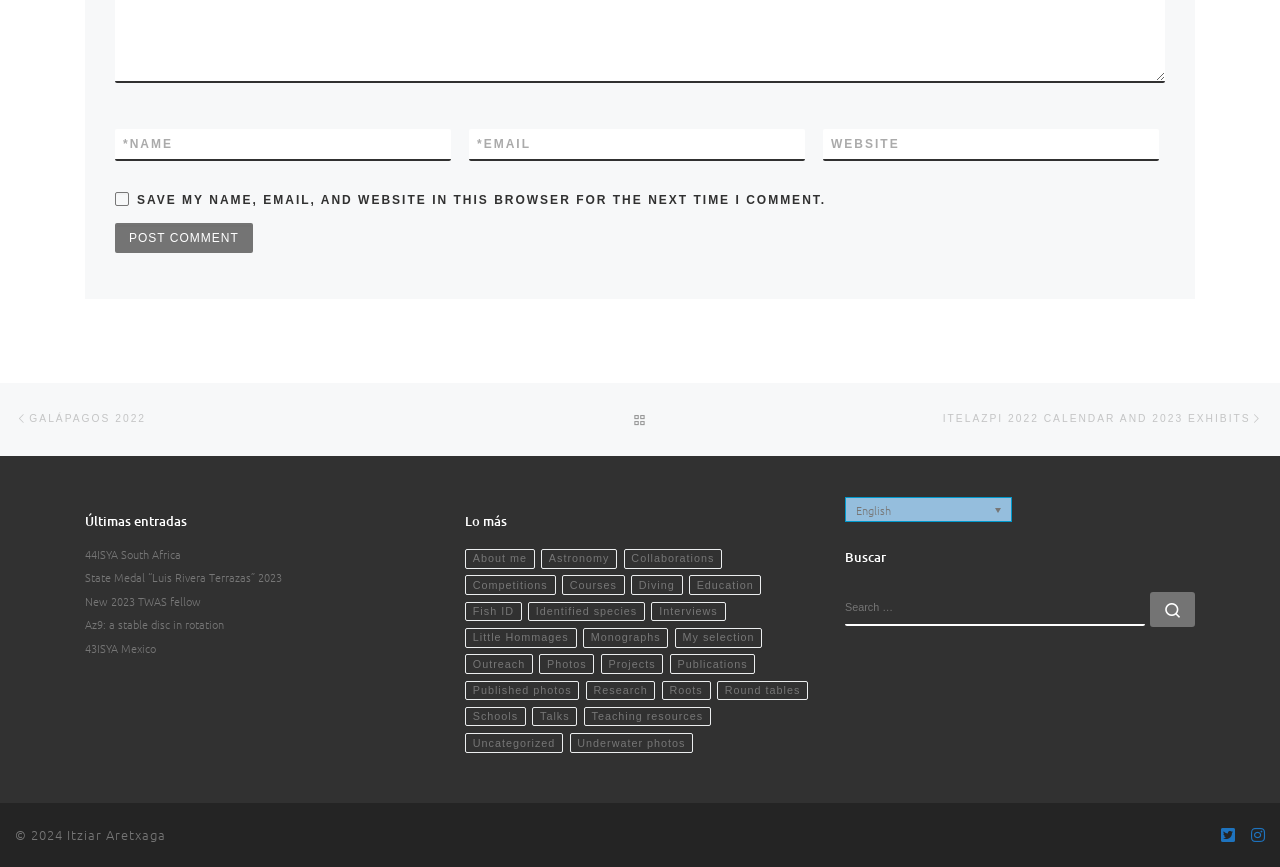What is the category of the link 'Astronomy'?
Look at the screenshot and give a one-word or phrase answer.

Lo más